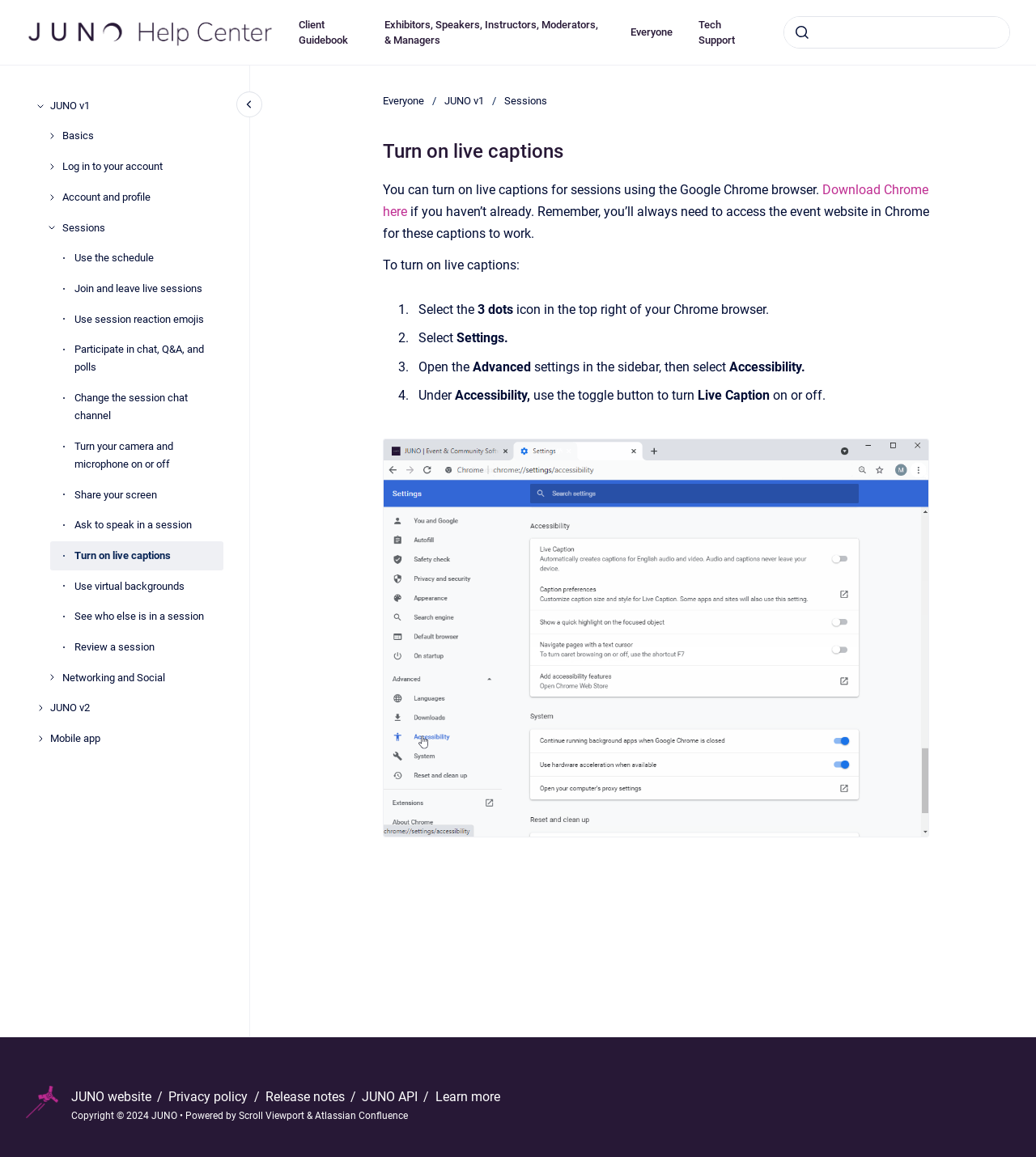Identify the bounding box coordinates of the region that should be clicked to execute the following instruction: "Download Chrome here".

[0.37, 0.157, 0.896, 0.189]